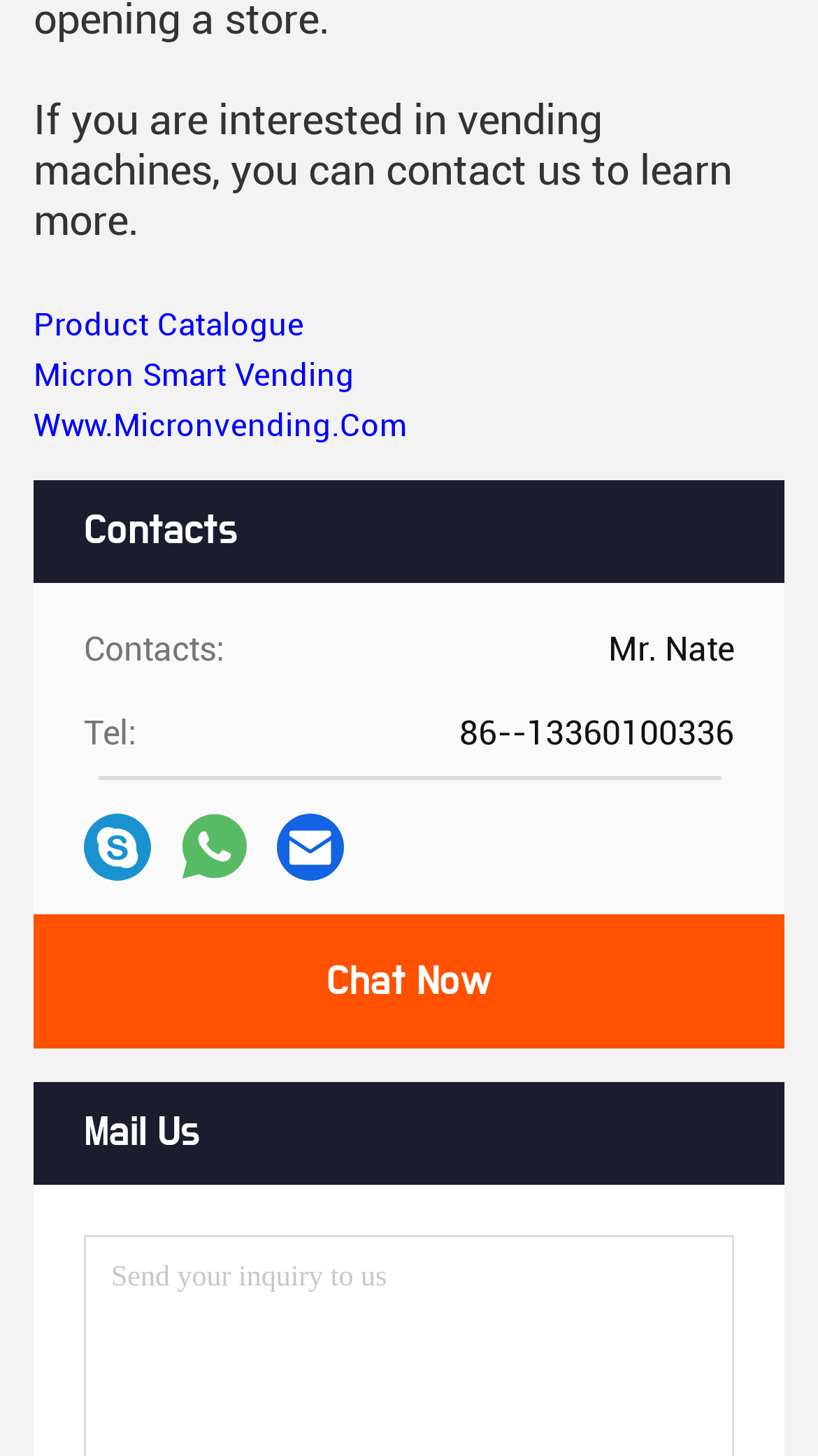Predict the bounding box for the UI component with the following description: "Www.Micronvending.Com".

[0.041, 0.279, 0.497, 0.305]